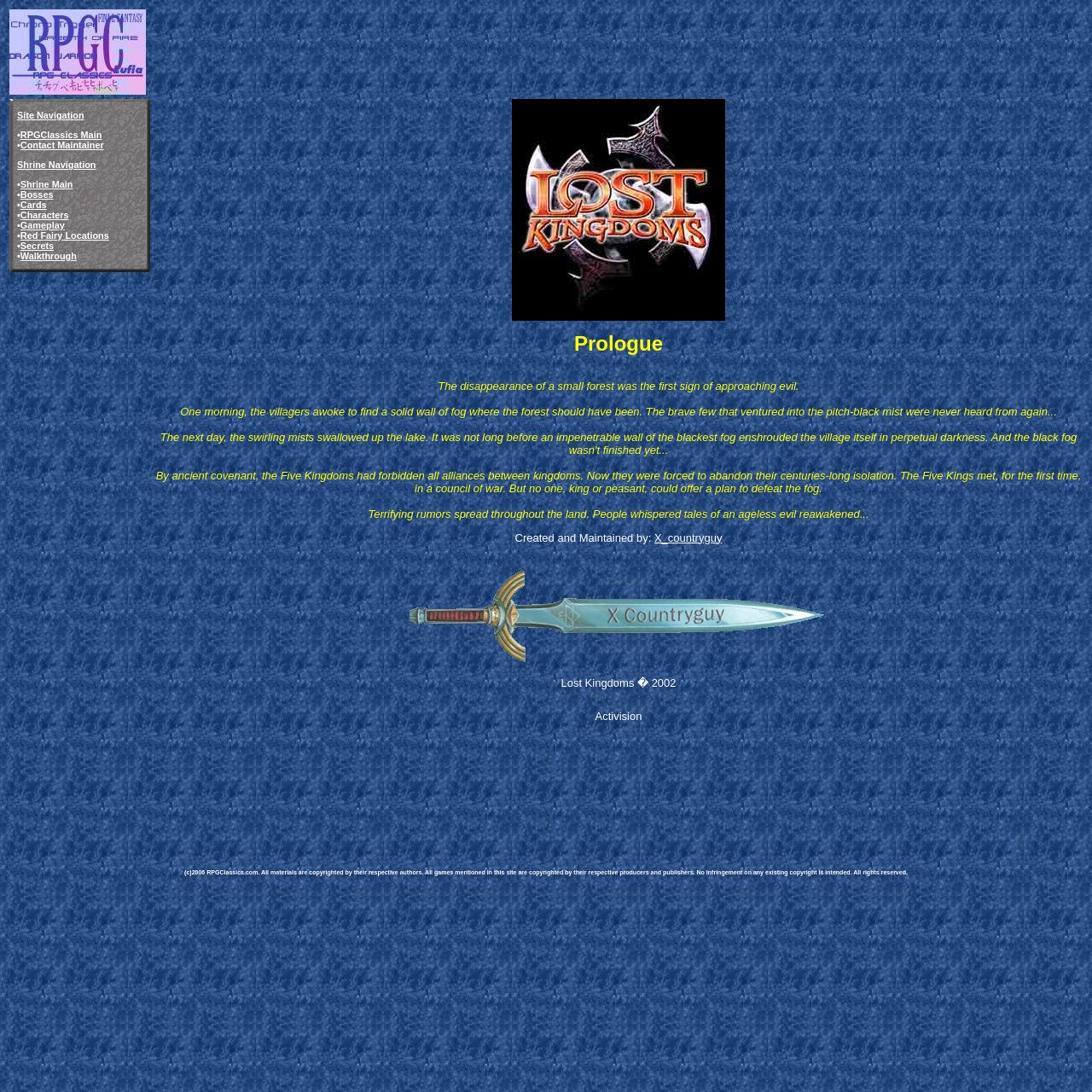Provide an in-depth description of the elements and layout of the webpage.

The webpage is dedicated to providing information about RPG games, specifically Lost Kingdoms. At the top, there is a navigation menu with links to various sections, including RPGClassics Main, Contact Maintainer, Shrine Navigation, and more. Below the navigation menu, there is a large section that contains a brief story about the game Lost Kingdoms, including its prologue and a description of the game's world. This section also features several images, including a logo and a screenshot from the game.

To the left of the story section, there is a smaller section that contains a list of links to different parts of the shrine, including Bosses, Cards, Characters, and more. Each link is accompanied by a small icon. Above this section, there is a small image.

At the bottom of the page, there is a section dedicated to advertisements, which includes a small iframe with an advertisement. Below the advertisement, there is a copyright notice that states that all materials on the site are copyrighted by their respective authors and that no infringement on existing copyrights is intended.

Overall, the webpage is focused on providing information about Lost Kingdoms and other RPG games, with a clear navigation menu and a prominent display of game-related content.